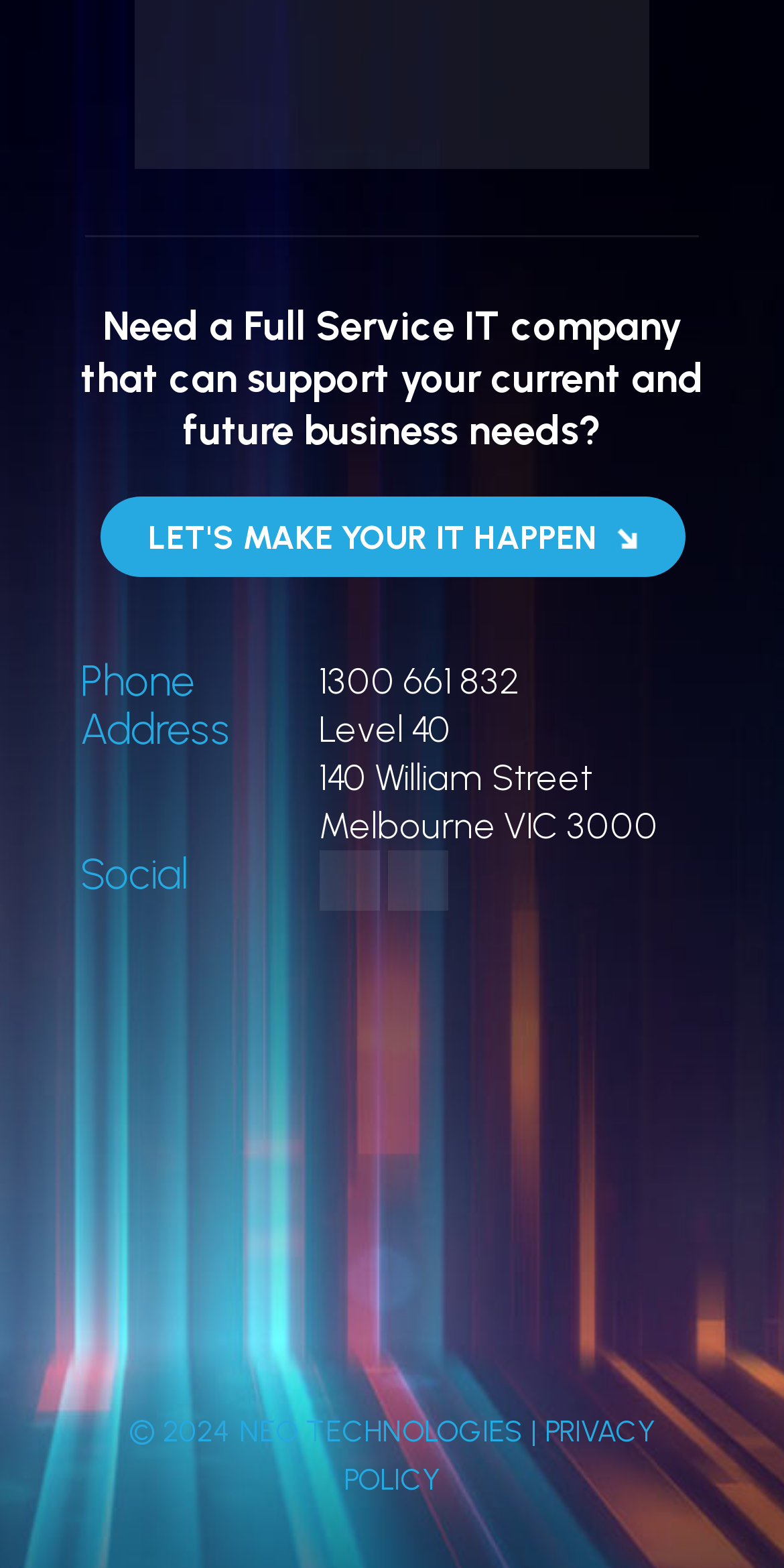Identify the bounding box for the given UI element using the description provided. Coordinates should be in the format (top-left x, top-left y, bottom-right x, bottom-right y) and must be between 0 and 1. Here is the description: PRIVACY POLICY

[0.438, 0.902, 0.836, 0.956]